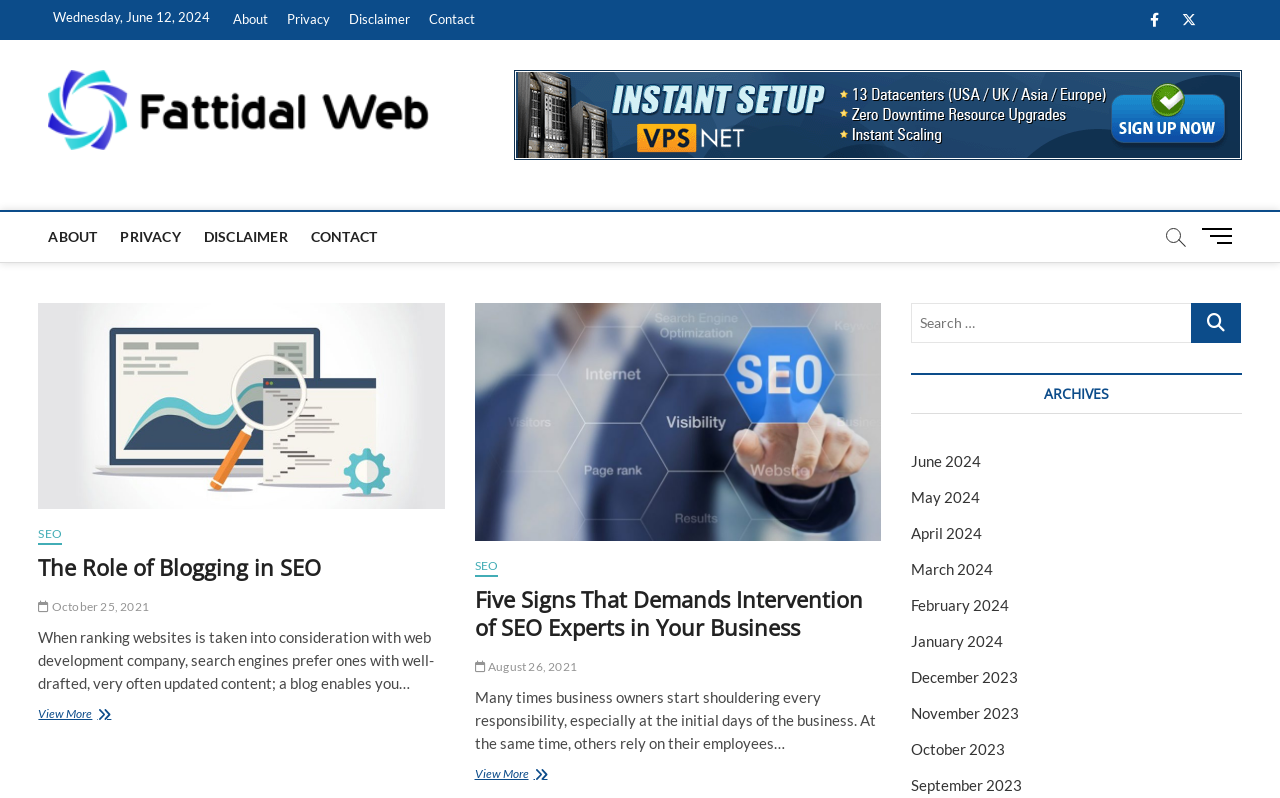What is the title of the section below the search box?
Please provide a comprehensive answer to the question based on the webpage screenshot.

The section below the search box is titled 'ARCHIVES', which can be found in the heading element with the text 'ARCHIVES' and bounding box coordinates [0.711, 0.467, 0.97, 0.519]. This section appears to display a list of archived articles or posts.